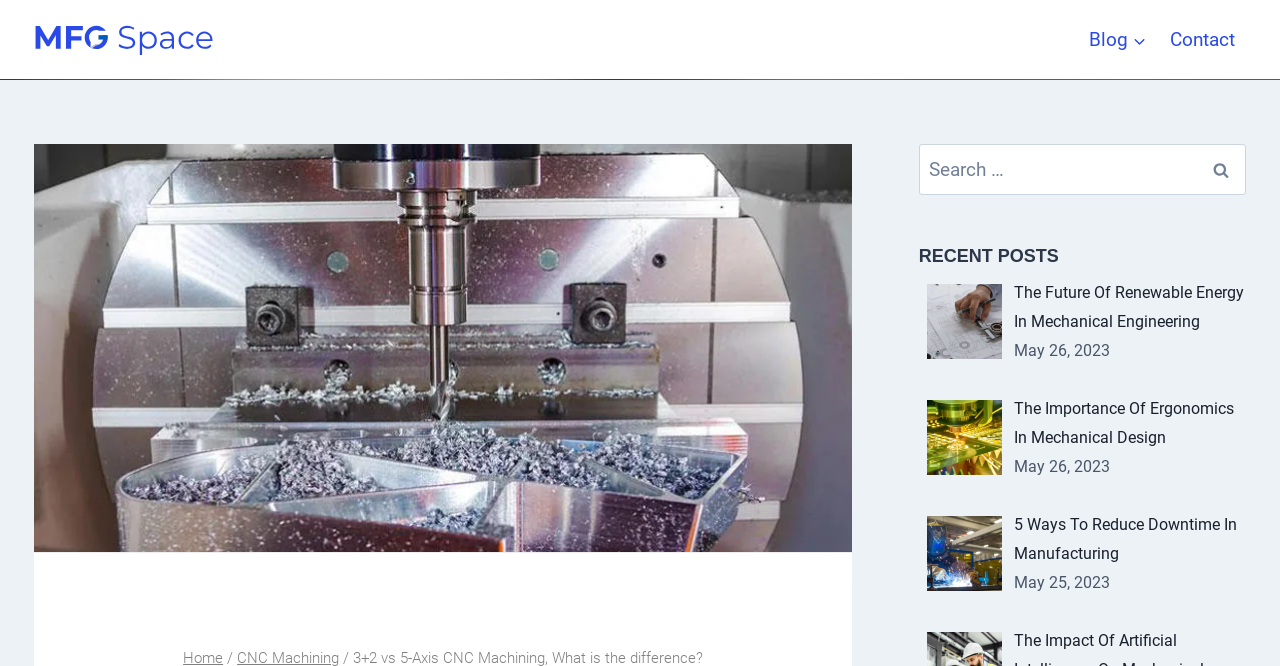Give the bounding box coordinates for the element described as: "aria-label="MFG Space"".

[0.027, 0.036, 0.167, 0.084]